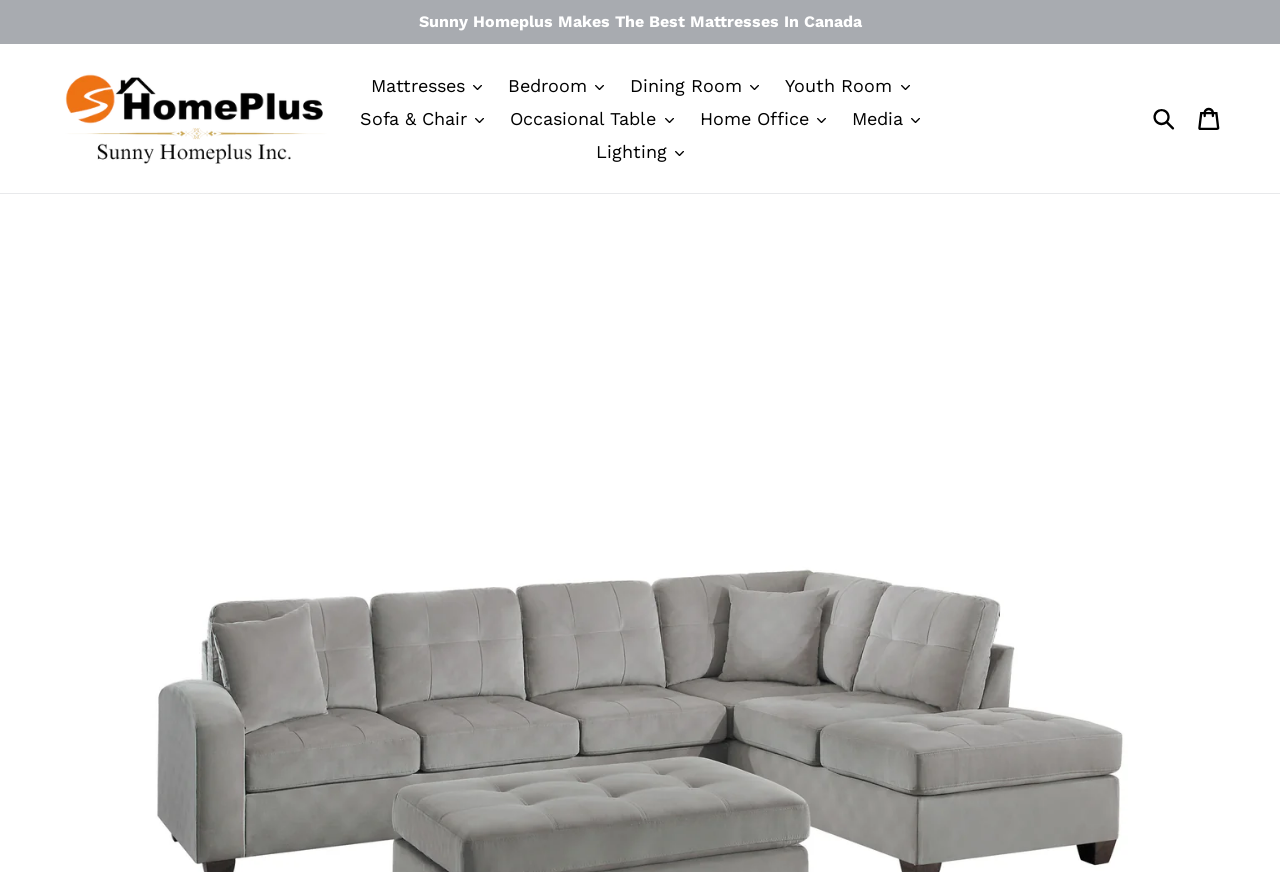Based on what you see in the screenshot, provide a thorough answer to this question: What is the name of the collection?

I found the name of the collection in the meta description, which says 'Collection InformationThis is an item or set of items that are part of a collection...8367TP Seating-Emilio CollectionProduct DescriptionSubtle texture'.